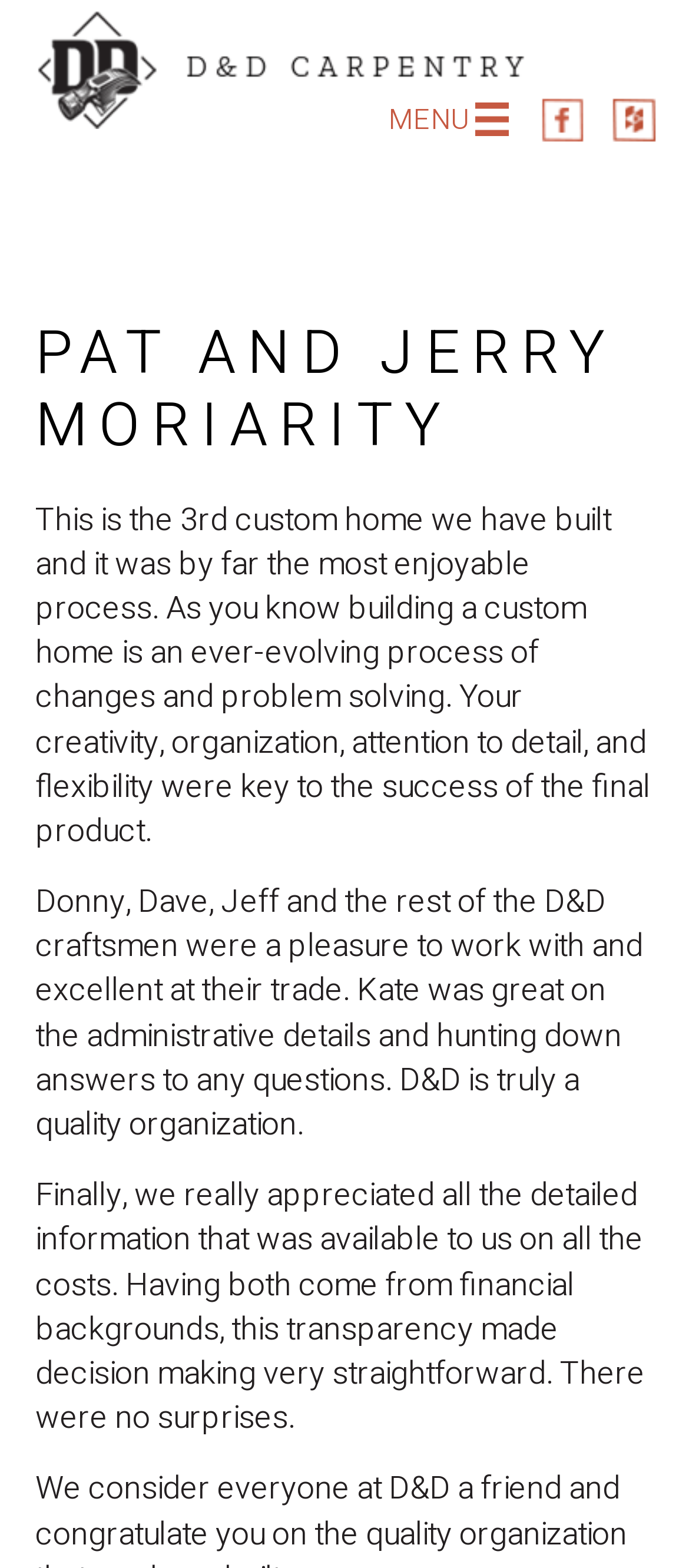Kindly respond to the following question with a single word or a brief phrase: 
What is appreciated about the company's transparency?

Detailed information on costs